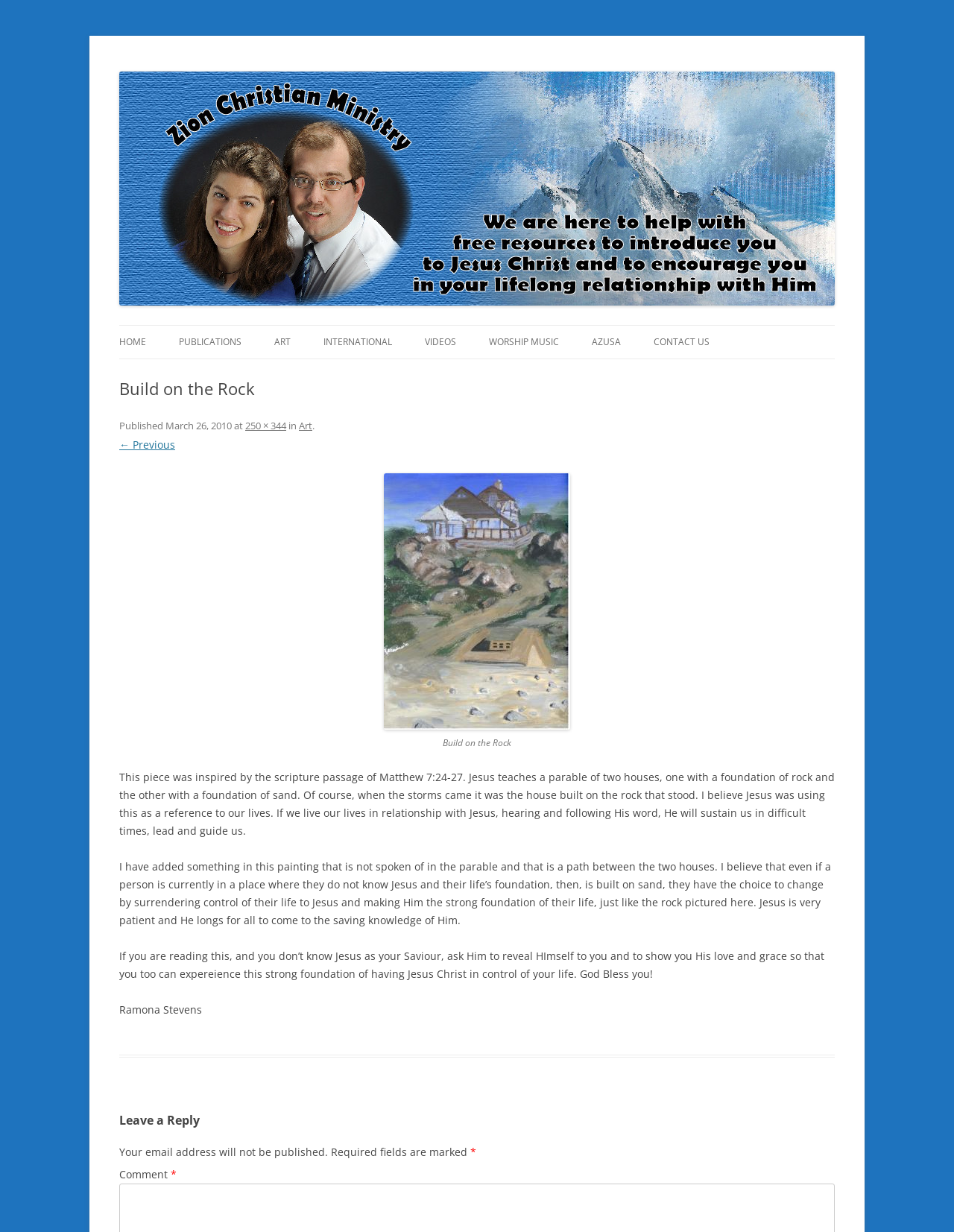Identify the bounding box coordinates for the region to click in order to carry out this instruction: "Click the ART link". Provide the coordinates using four float numbers between 0 and 1, formatted as [left, top, right, bottom].

[0.288, 0.264, 0.305, 0.291]